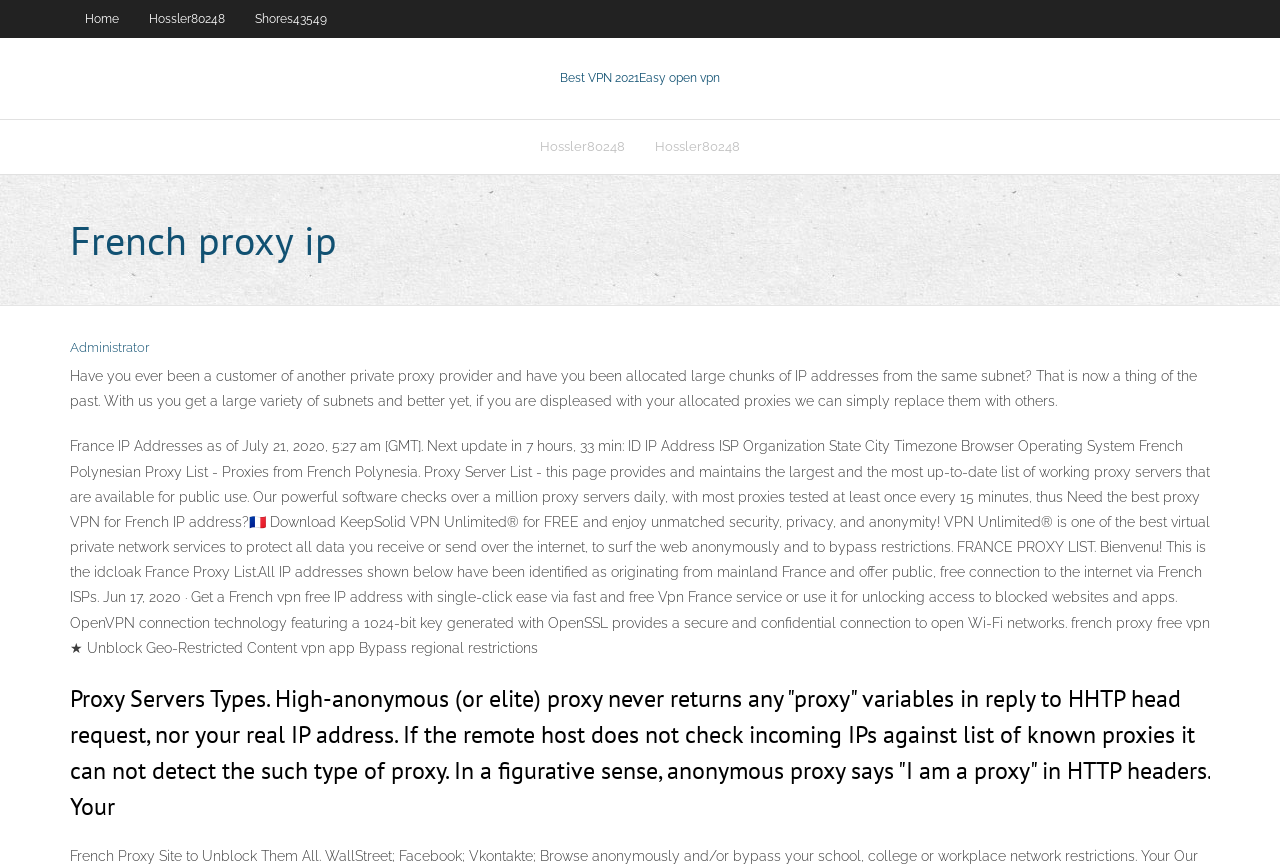Write an extensive caption that covers every aspect of the webpage.

The webpage is about French proxy IP and VPN services. At the top, there are three links: "Home", "Hossler80248", and "Shores43549", aligned horizontally and taking up a small portion of the screen. Below them, a prominent link "Best VPN 2021Easy open vpn" is displayed, with the text "Best VPN 2021" and "VPN 2021" separated by a small gap.

On the left side, there is a section with a heading "French proxy ip" in a larger font size. Below this heading, there is a link "Administrator" and a block of text describing the benefits of using their private proxy provider, including the ability to replace allocated proxies if the customer is displeased.

To the right of this section, there is another block of text that appears to be a list of French IP addresses, along with information about the proxy servers, including the ISP, organization, state, city, and timezone. This list is quite long and takes up a significant portion of the screen.

Further down, there is a heading "Proxy Servers Types" that explains the different types of proxy servers, including high-anonymous or elite proxies, and how they work.